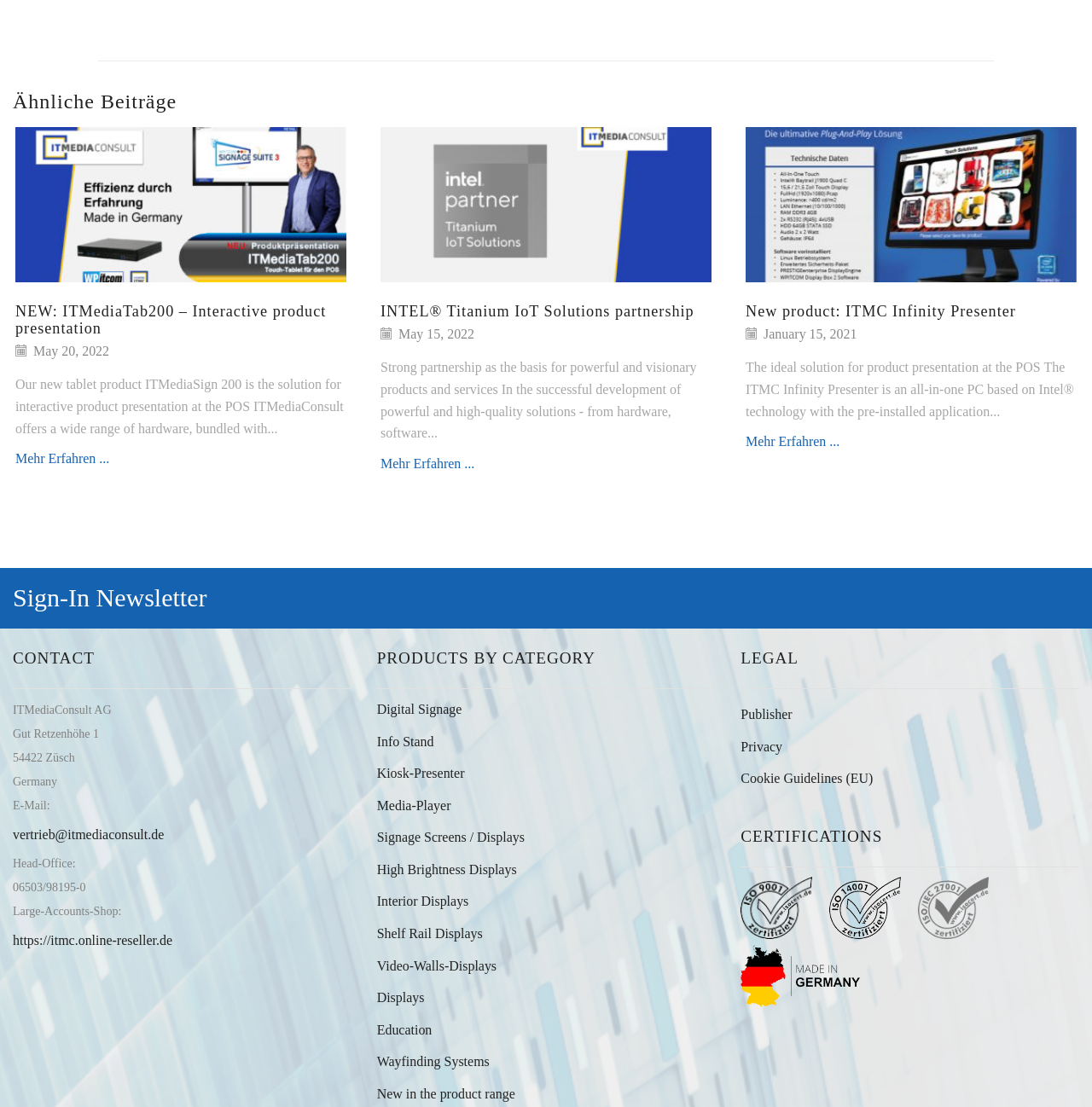Indicate the bounding box coordinates of the clickable region to achieve the following instruction: "Learn more about the 'ITMediaSign 200' product."

[0.014, 0.397, 0.317, 0.424]